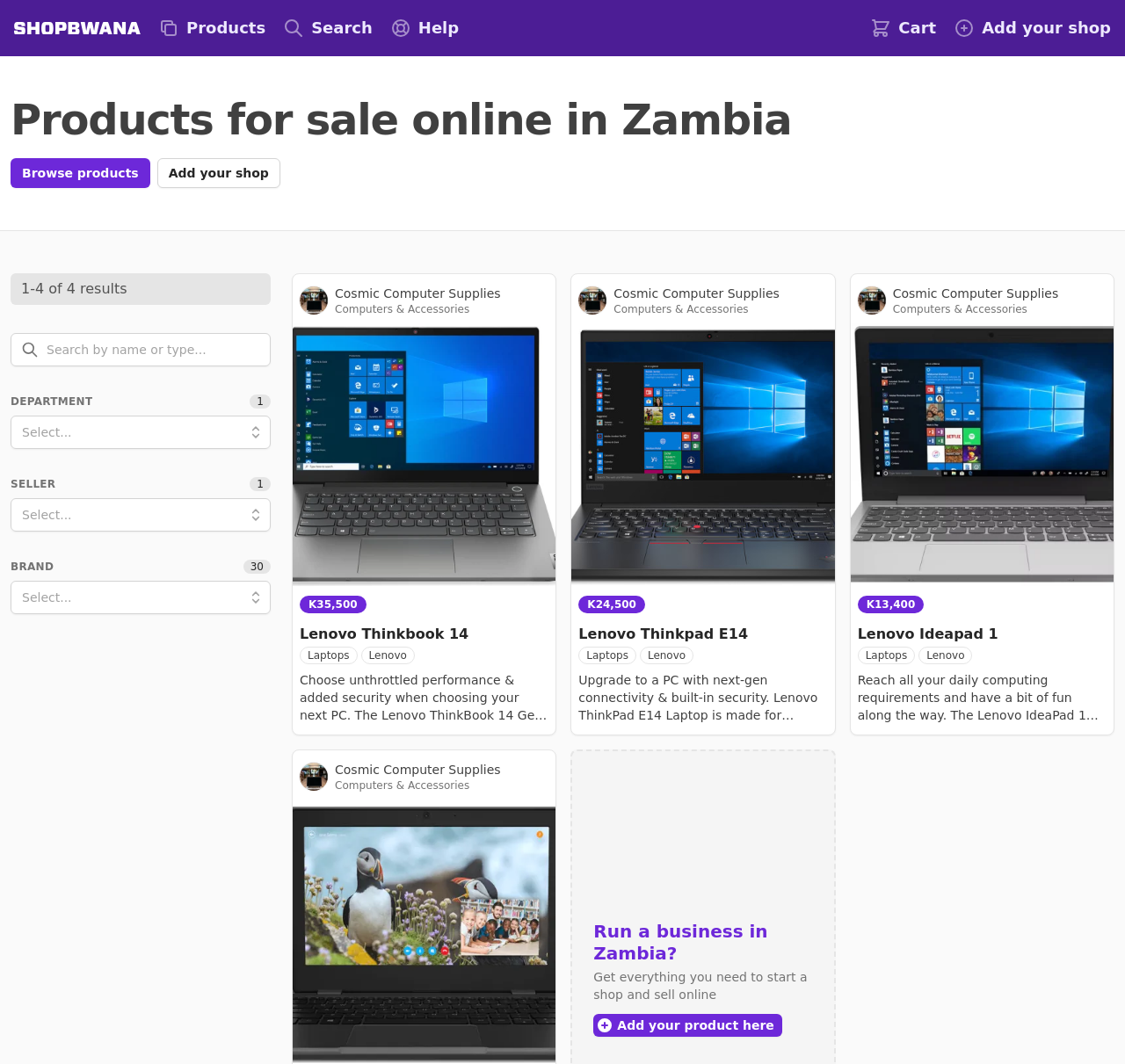Find the bounding box coordinates of the element's region that should be clicked in order to follow the given instruction: "Add your shop". The coordinates should consist of four float numbers between 0 and 1, i.e., [left, top, right, bottom].

[0.842, 0.013, 0.994, 0.04]